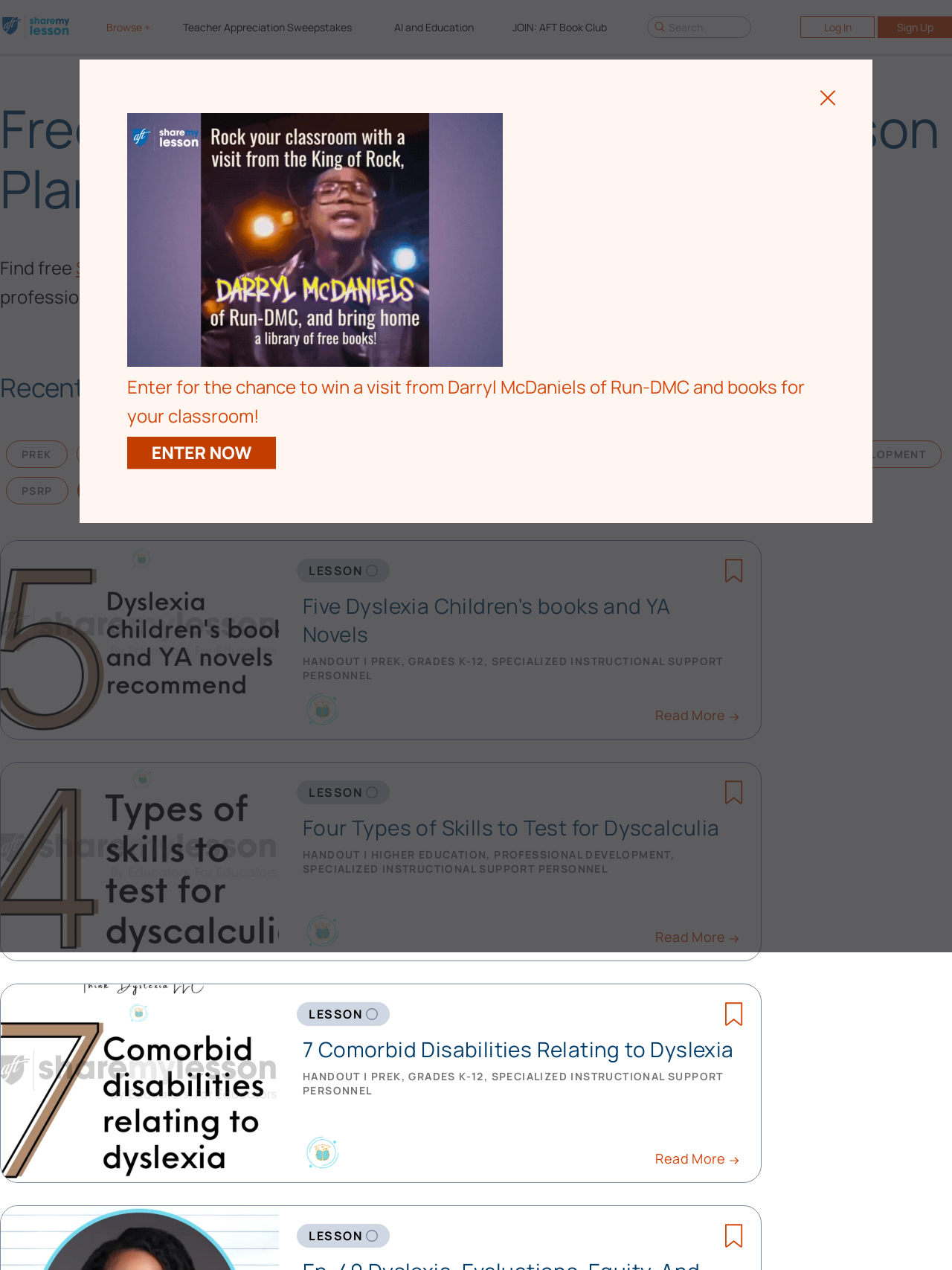Find the bounding box coordinates for the UI element that matches this description: "Contact".

None